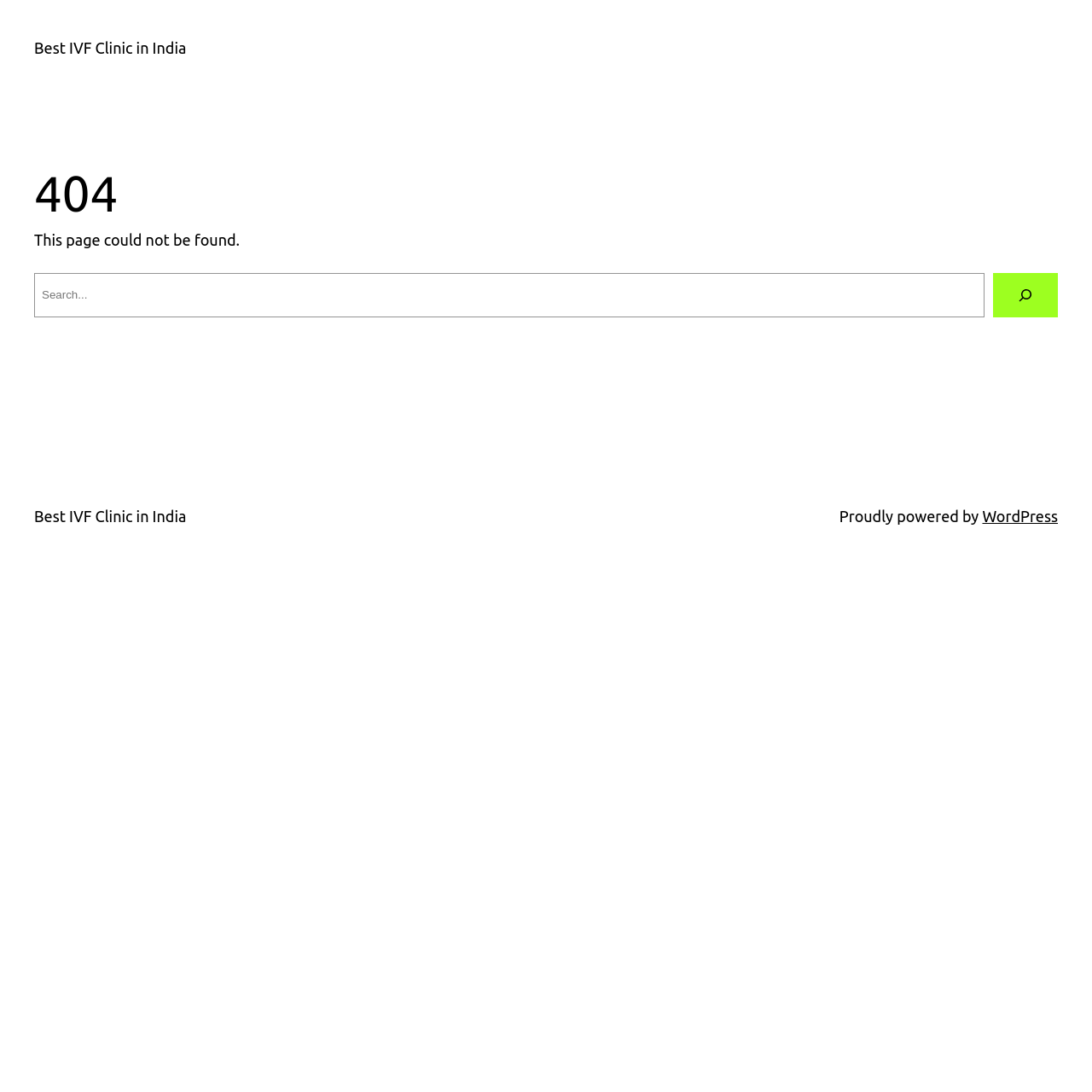Provide a thorough description of the webpage's content and layout.

The webpage appears to be an error page, displaying a "404" heading at the top, indicating that the requested page could not be found. Below the heading, there is a brief message stating "This page could not be found." 

On the top left, there is a link labeled "Best IVF Clinic in India". This link is also repeated at the bottom left of the page. 

In the middle of the page, there is a search bar with a label "Search" and a search box where users can input their queries. The search bar is accompanied by a search button on the right, which features a small icon. 

At the bottom of the page, there is a footer section with a message "Proudly powered by" followed by a link to "WordPress" on the right.